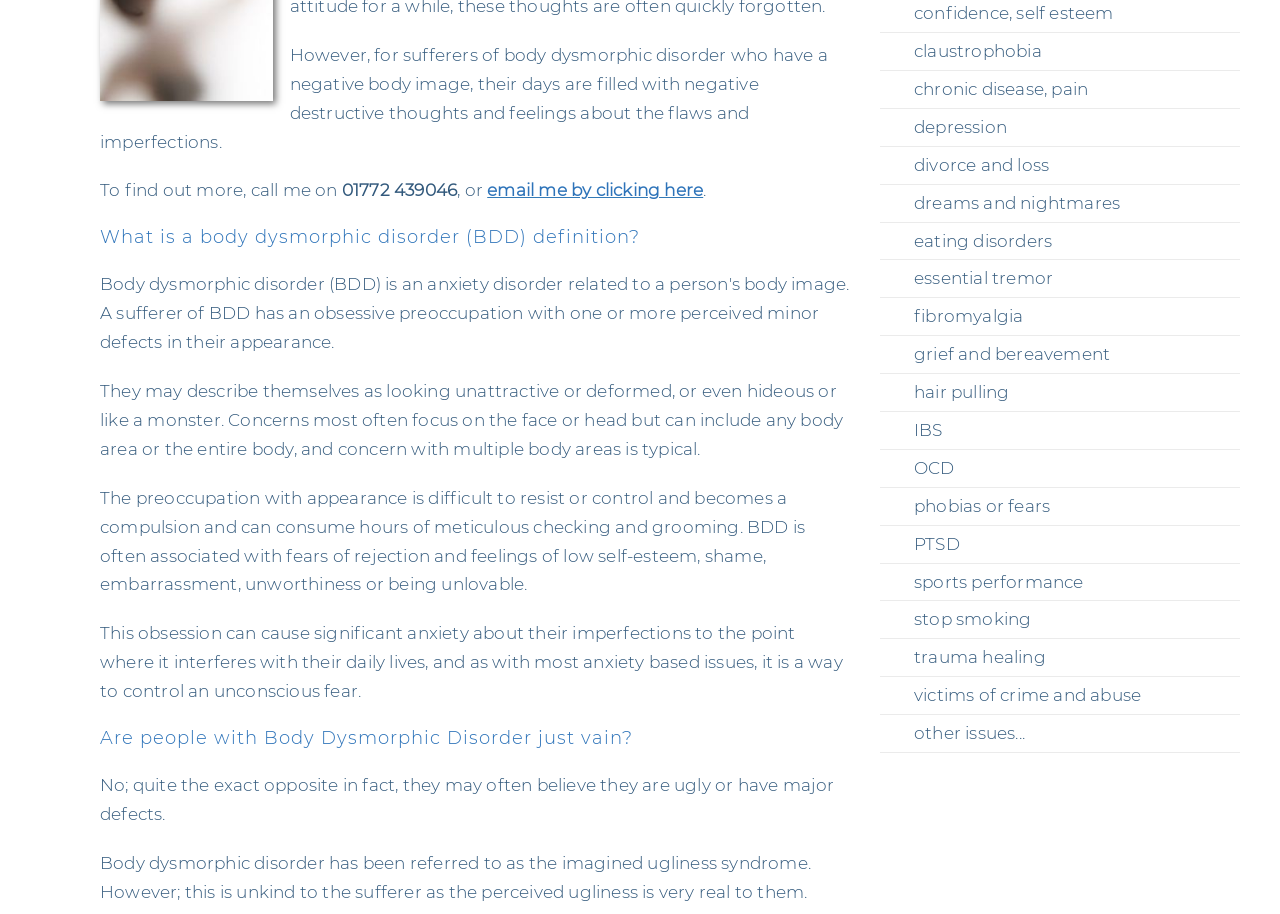Please find the bounding box for the following UI element description. Provide the coordinates in (top-left x, top-left y, bottom-right x, bottom-right y) format, with values between 0 and 1: Strategy & Consulting

None